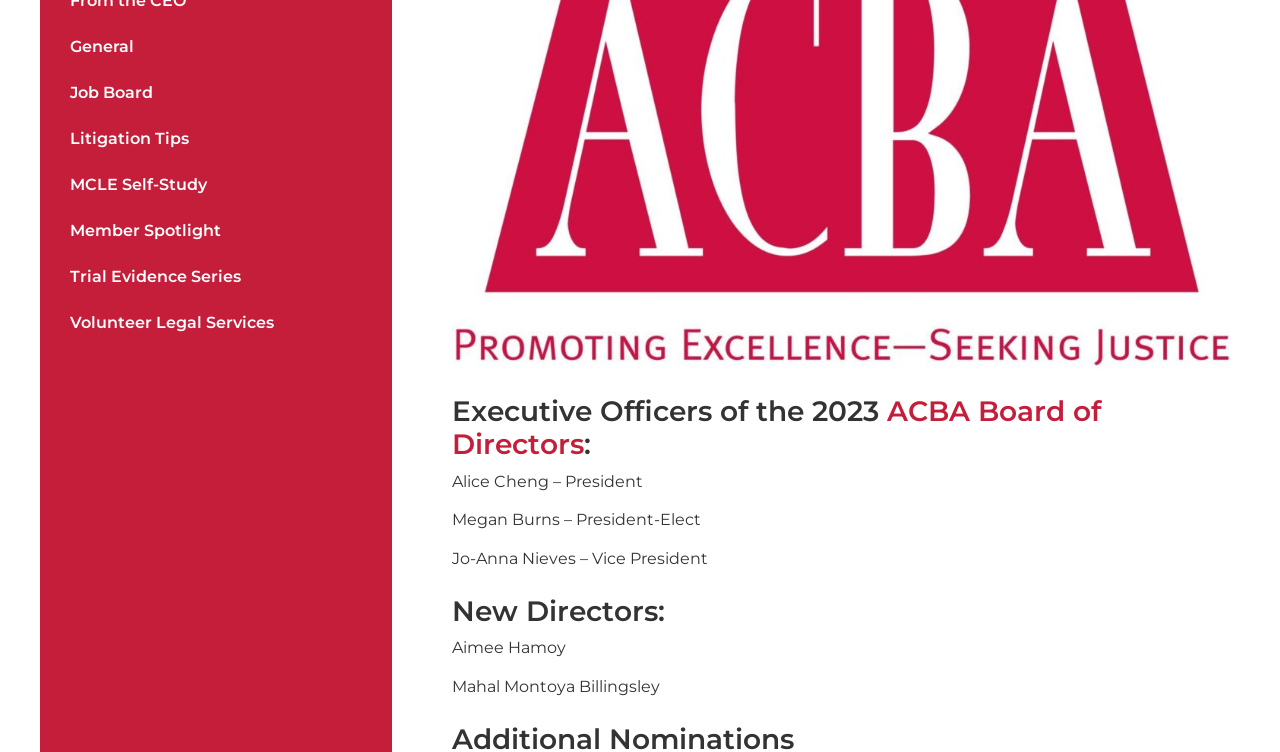From the element description Home, predict the bounding box coordinates of the UI element. The coordinates must be specified in the format (top-left x, top-left y, bottom-right x, bottom-right y) and should be within the 0 to 1 range.

None